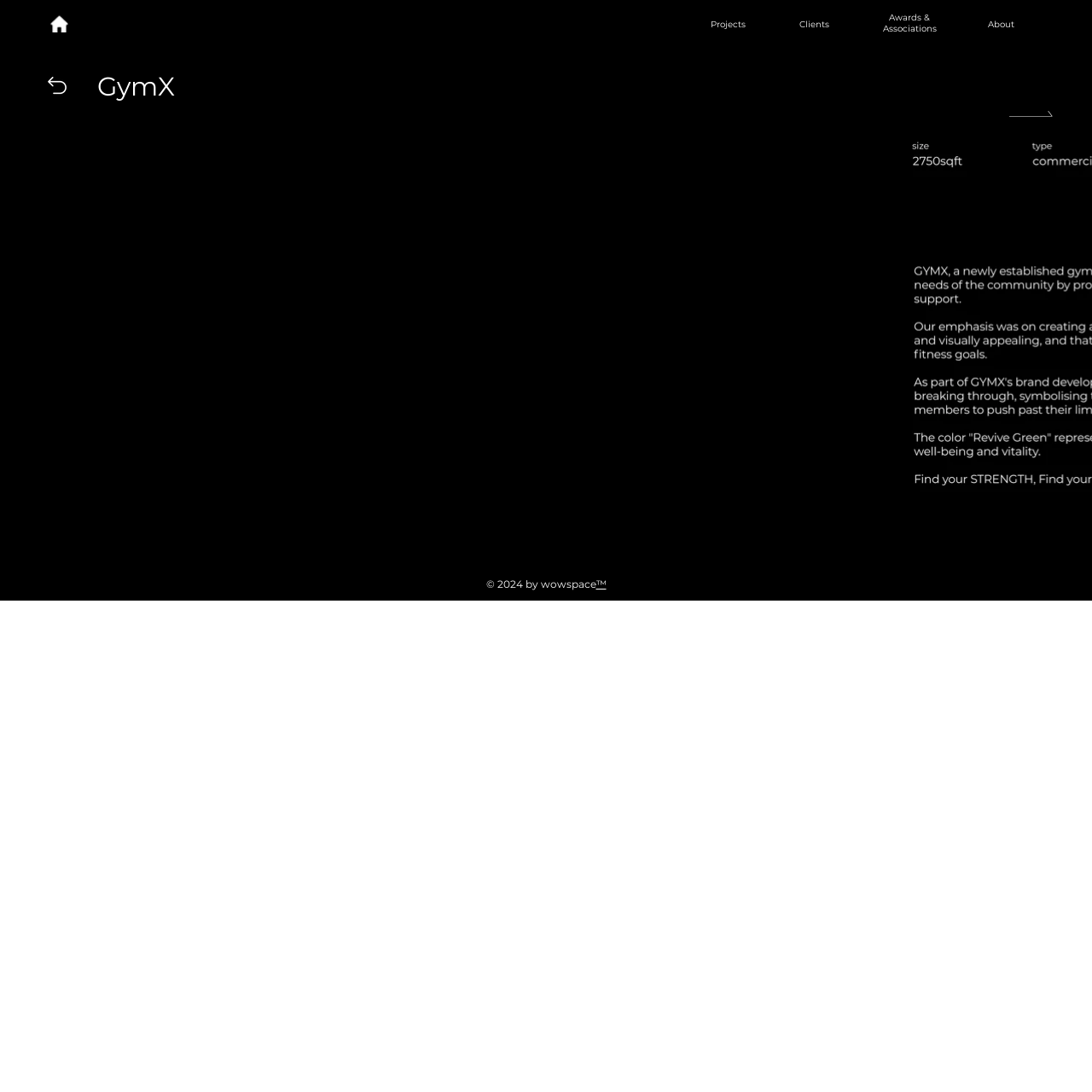Give a concise answer using only one word or phrase for this question:
How many links are on the webpage?

7